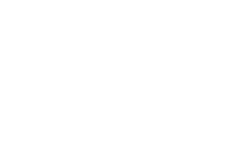Is pet allowed in this holiday home?
Using the picture, provide a one-word or short phrase answer.

No